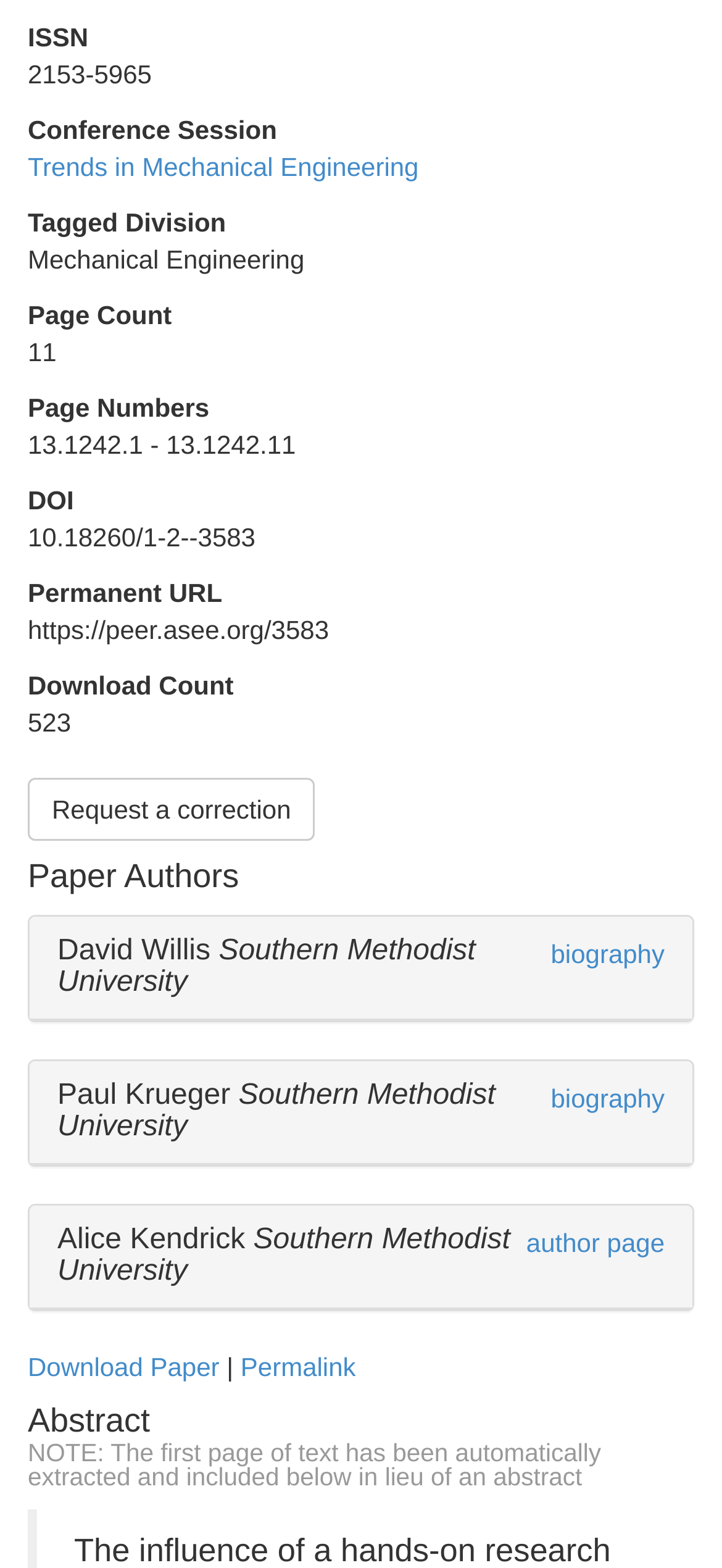Analyze the image and answer the question with as much detail as possible: 
What is the ISSN of the paper?

The ISSN of the paper can be found in the description list term 'ISSN' which has a static text '2153-5965'.